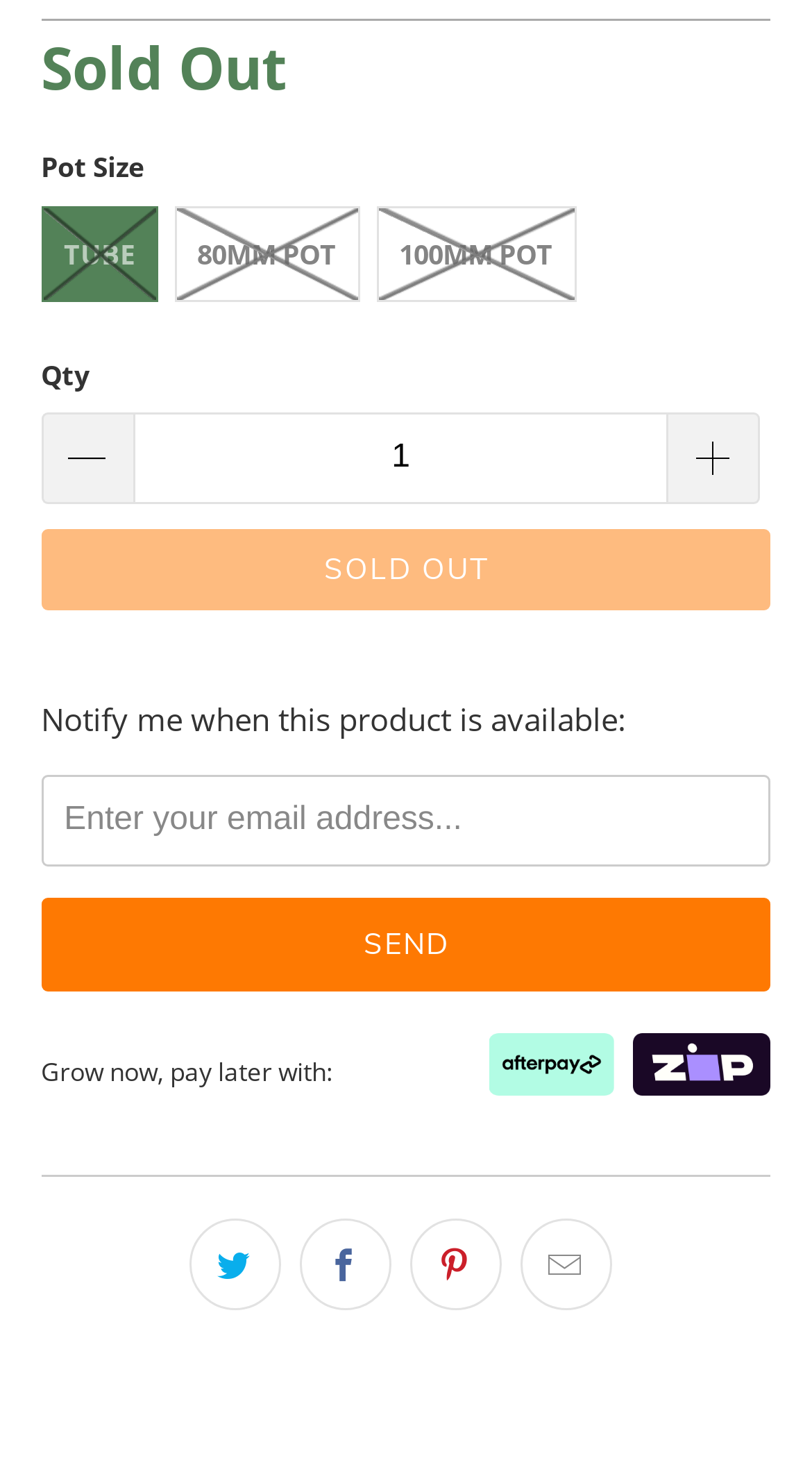What is the layout of the elements at the bottom of the page?
Give a comprehensive and detailed explanation for the question.

The layout of the elements at the bottom of the page can be determined by looking at the LayoutTable element and its child elements, including the LayoutTableRow and LayoutTableCell elements, which suggest that the elements are arranged in a table layout.